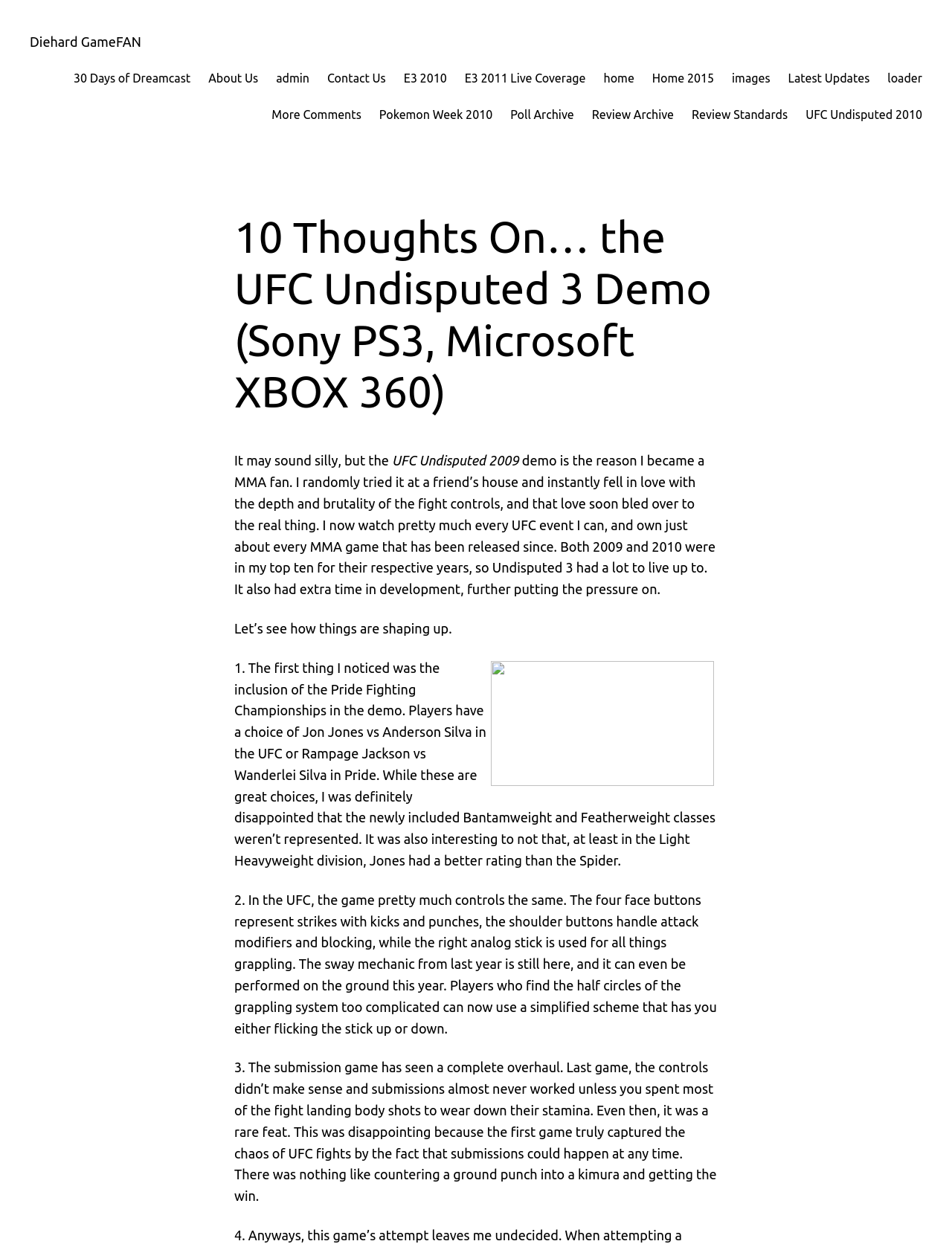Identify the main title of the webpage and generate its text content.

10 Thoughts On… the UFC Undisputed 3 Demo (Sony PS3, Microsoft XBOX 360)